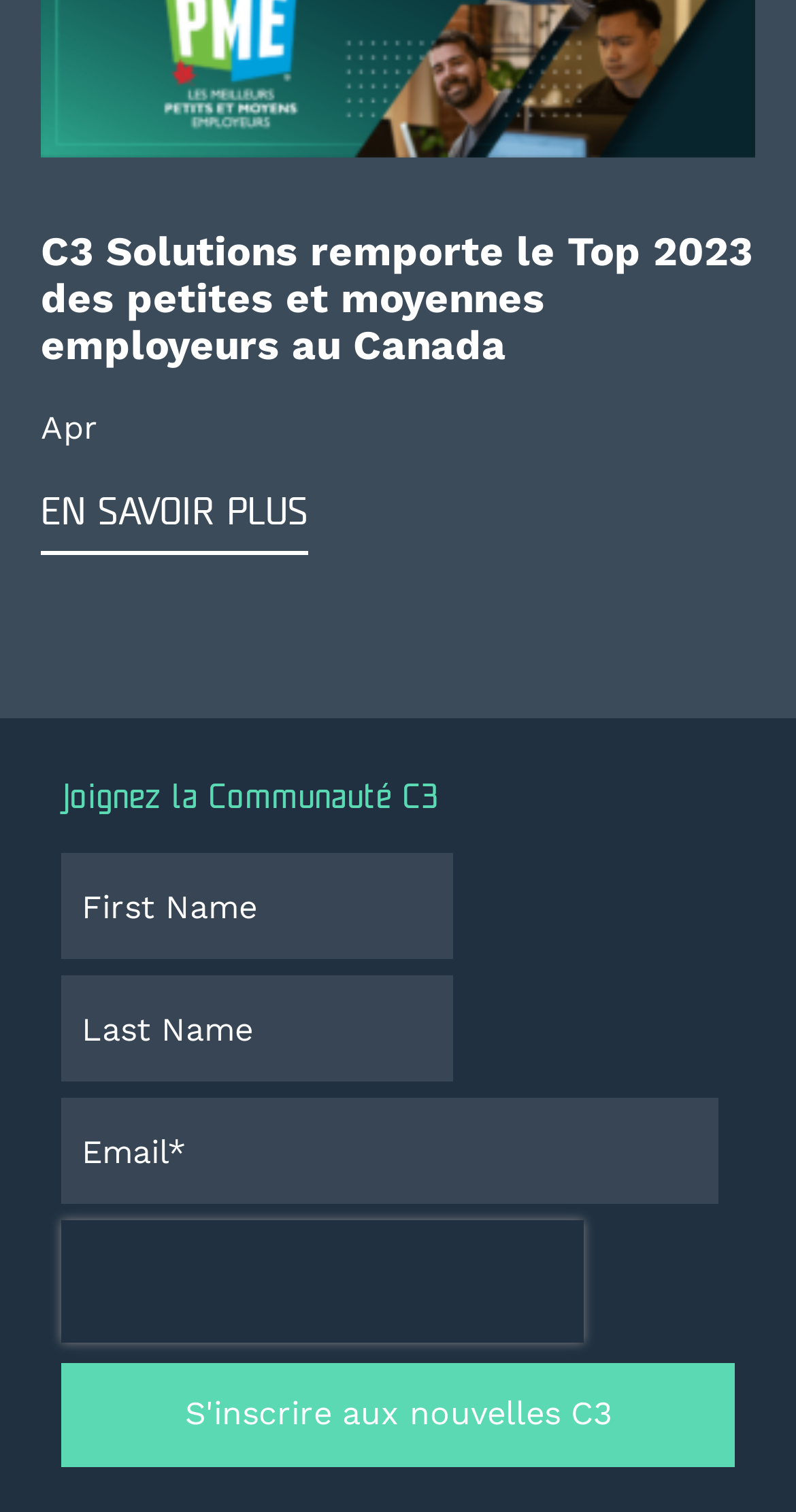Give a concise answer using one word or a phrase to the following question:
What is the award won by C3 Solutions?

Top 2023